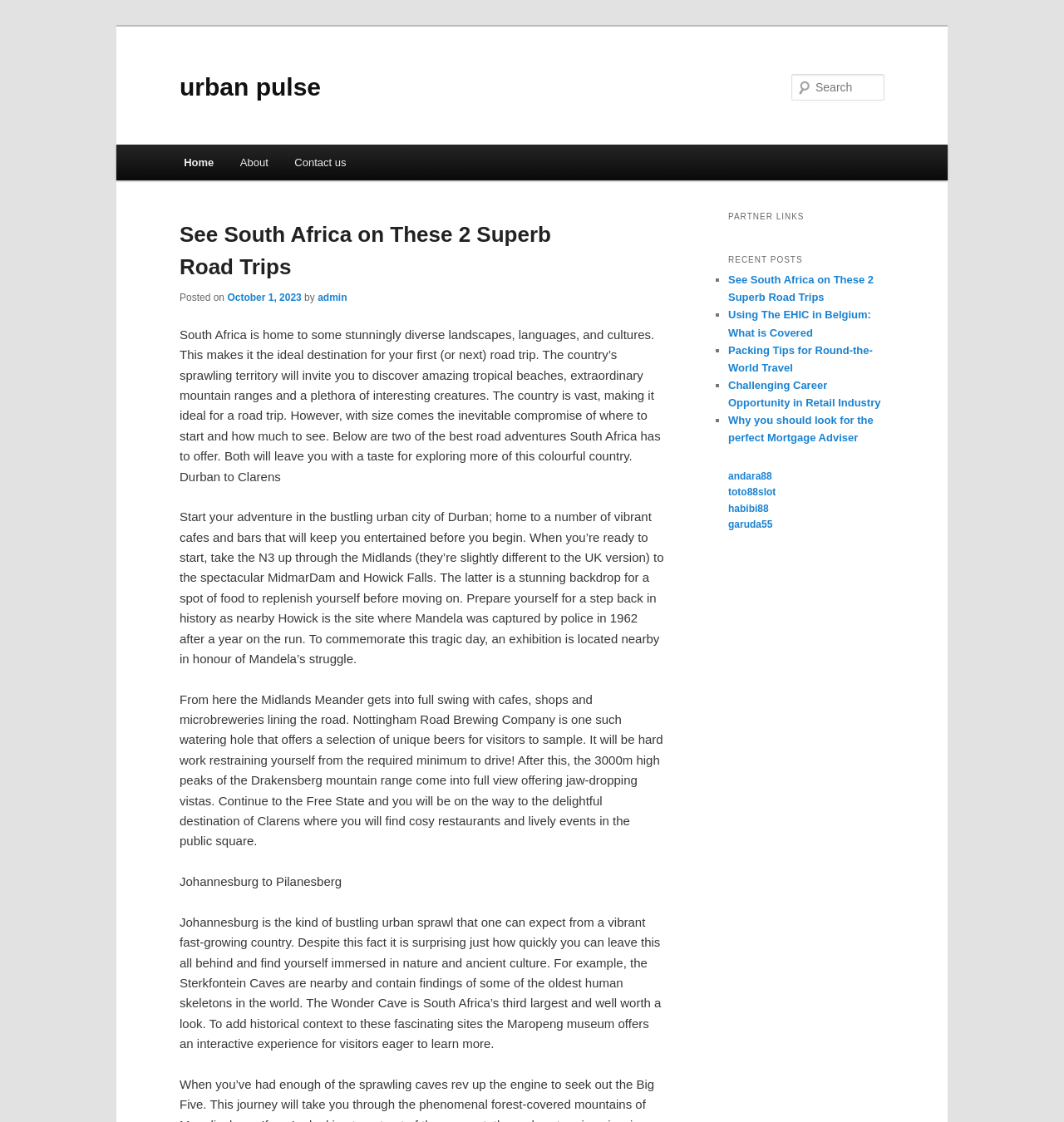Please determine the bounding box coordinates of the element to click in order to execute the following instruction: "Visit the partner link andara88". The coordinates should be four float numbers between 0 and 1, specified as [left, top, right, bottom].

[0.684, 0.419, 0.726, 0.429]